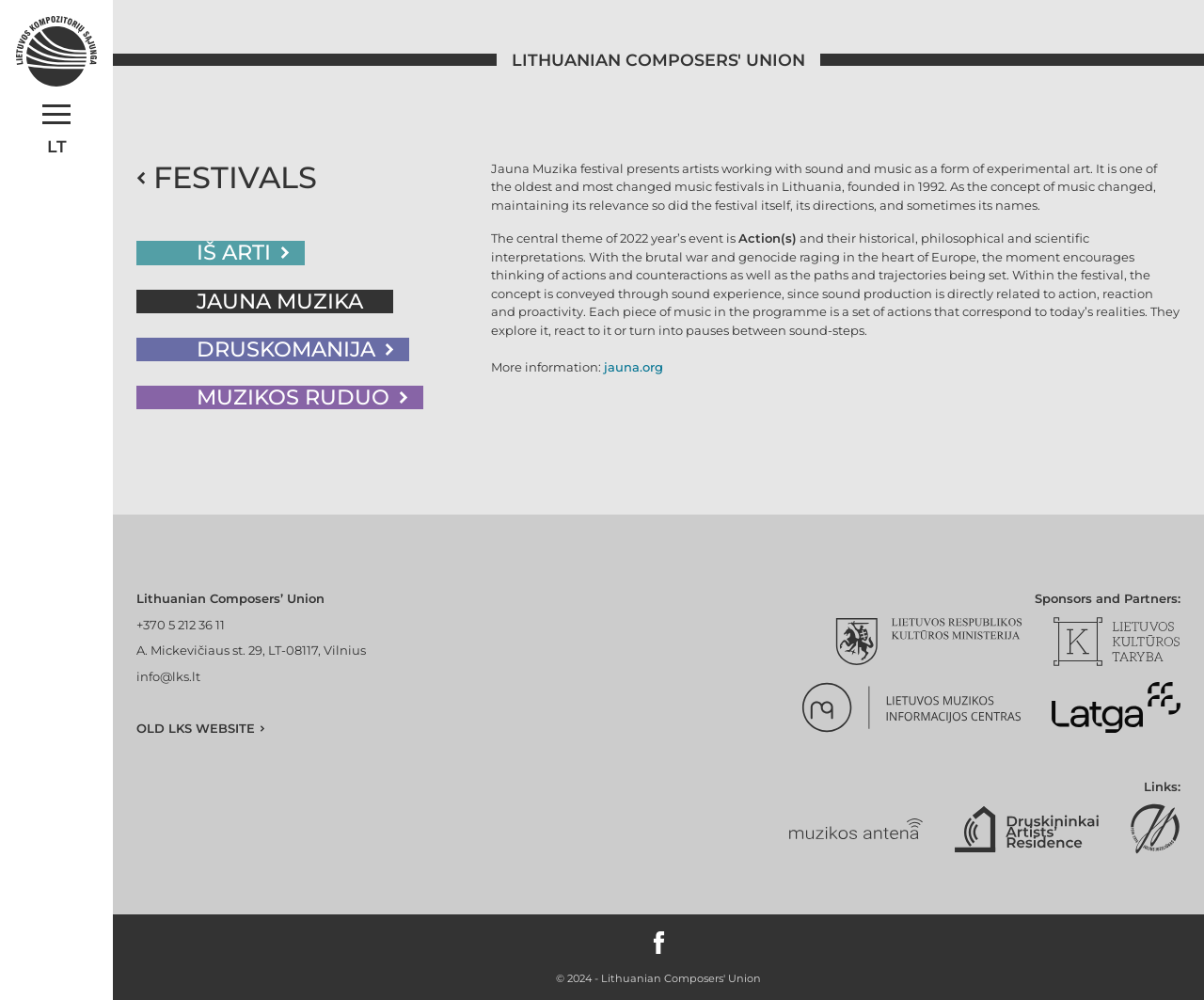Find the bounding box coordinates for the area that must be clicked to perform this action: "View the OLD LKS WEBSITE".

[0.113, 0.72, 0.304, 0.738]